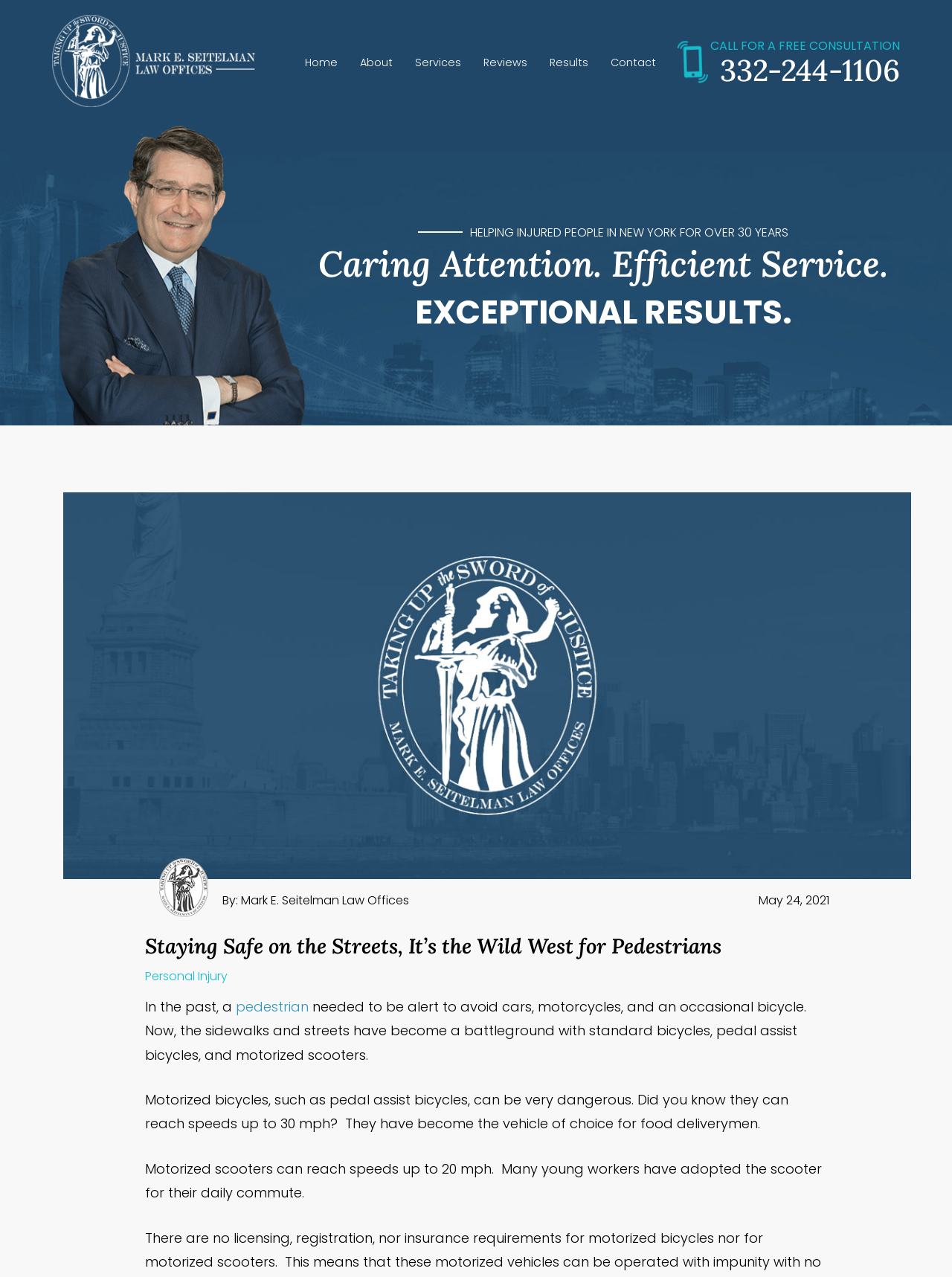Answer the following inquiry with a single word or phrase:
What is the profession of the person who wrote the article?

Lawyer